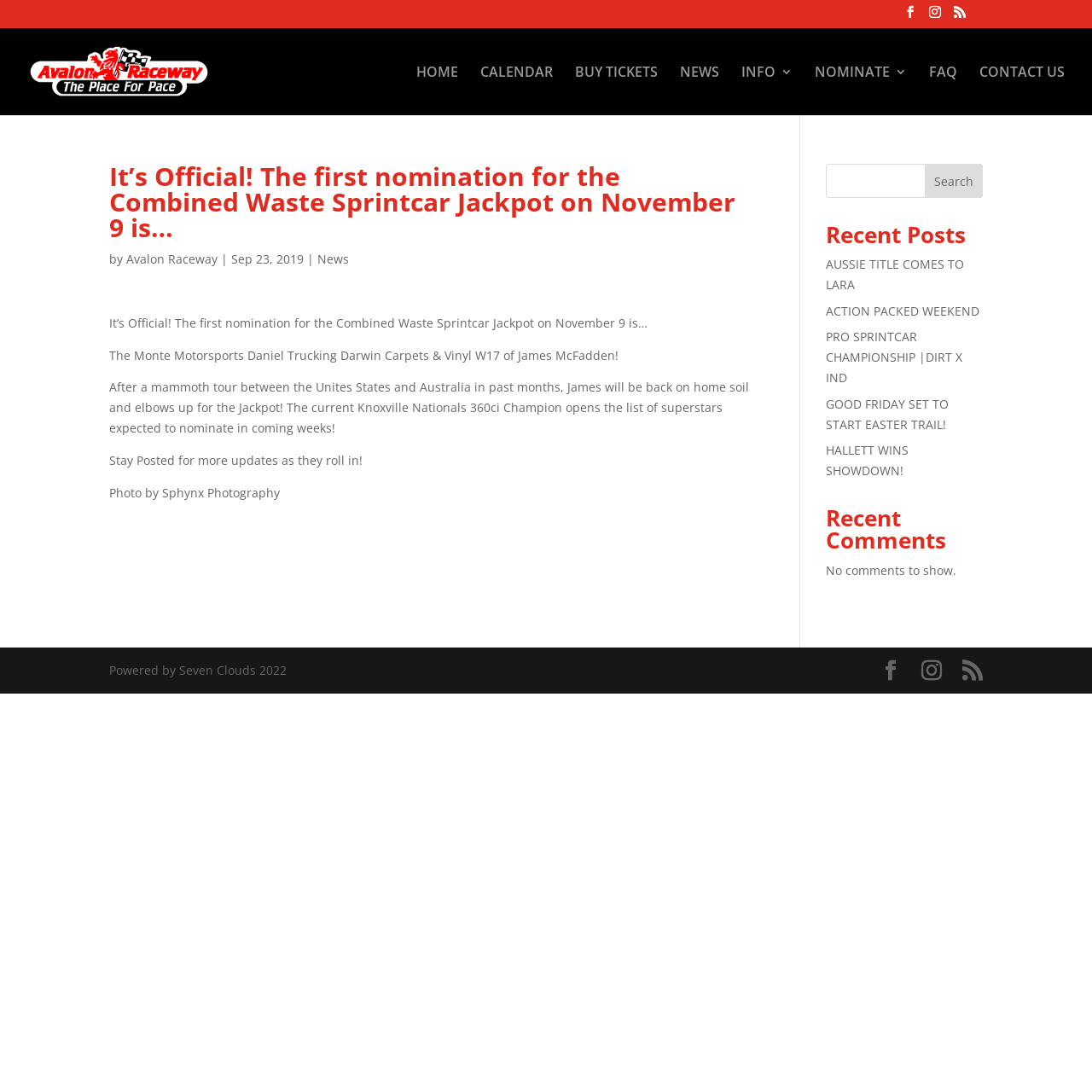What is the name of the raceway?
From the image, respond using a single word or phrase.

Avalon Raceway